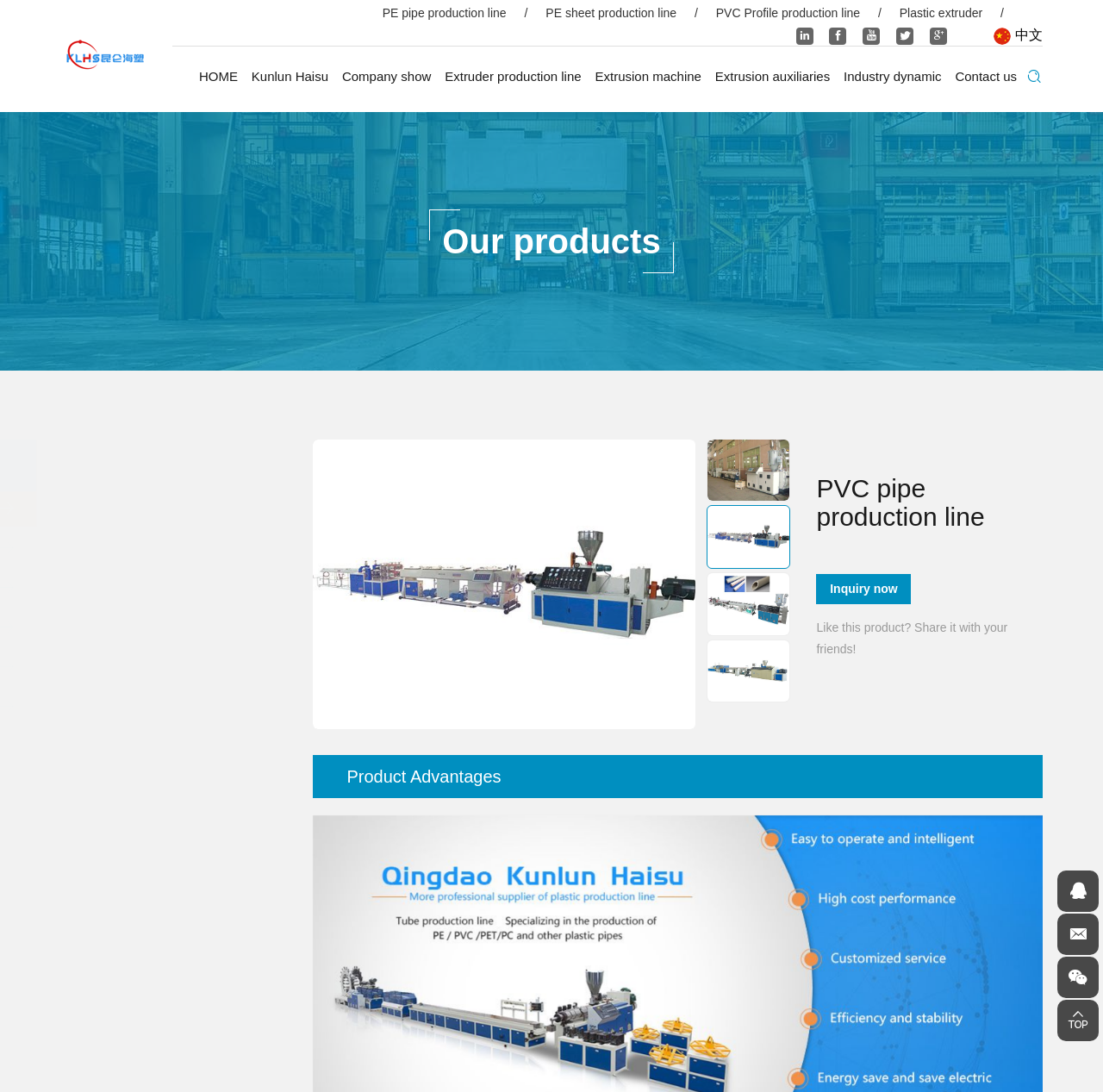What type of production line is mentioned on the webpage?
Please provide a comprehensive answer based on the details in the screenshot.

I found this answer by looking at the heading 'PVC pipe production line' on the webpage, which suggests that this type of production line is mentioned on the webpage.